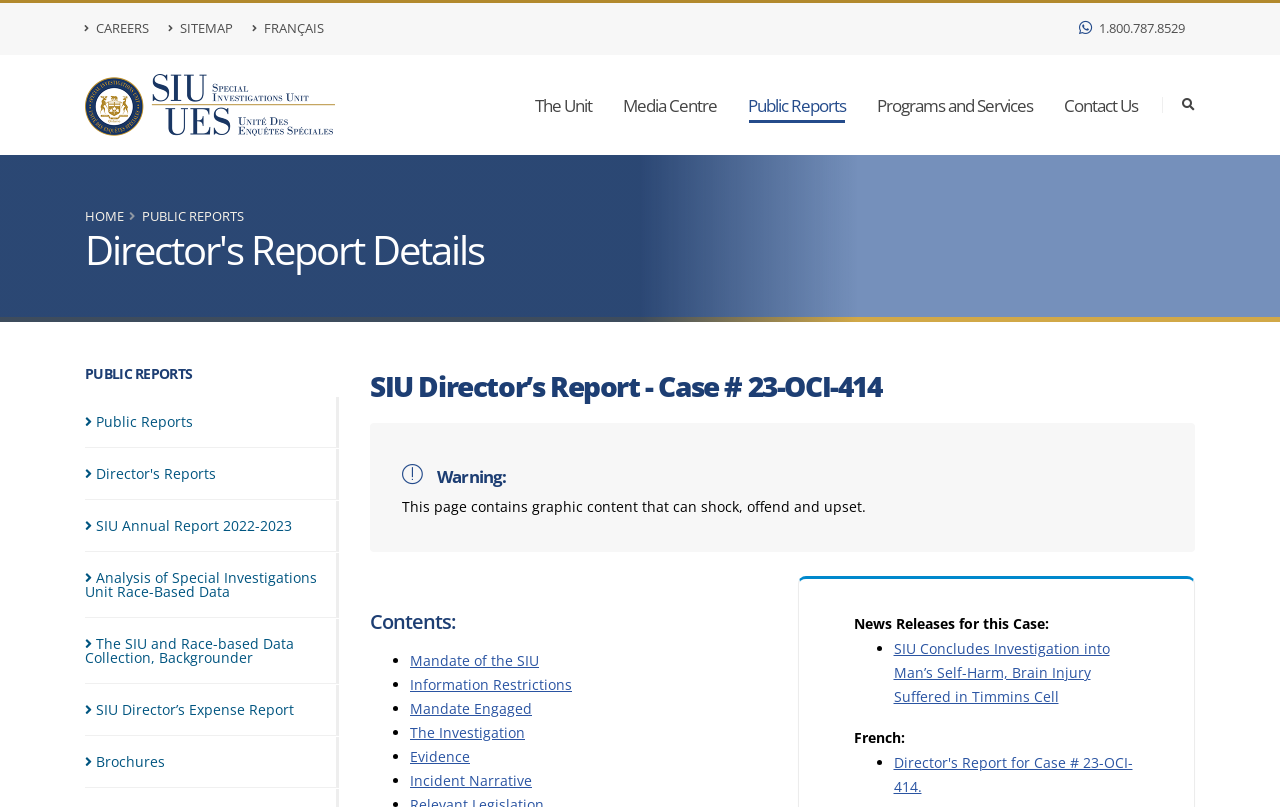Answer the following query with a single word or phrase:
What is the link to the SIU Annual Report 2022-2023?

SIU Annual Report 2022-2023